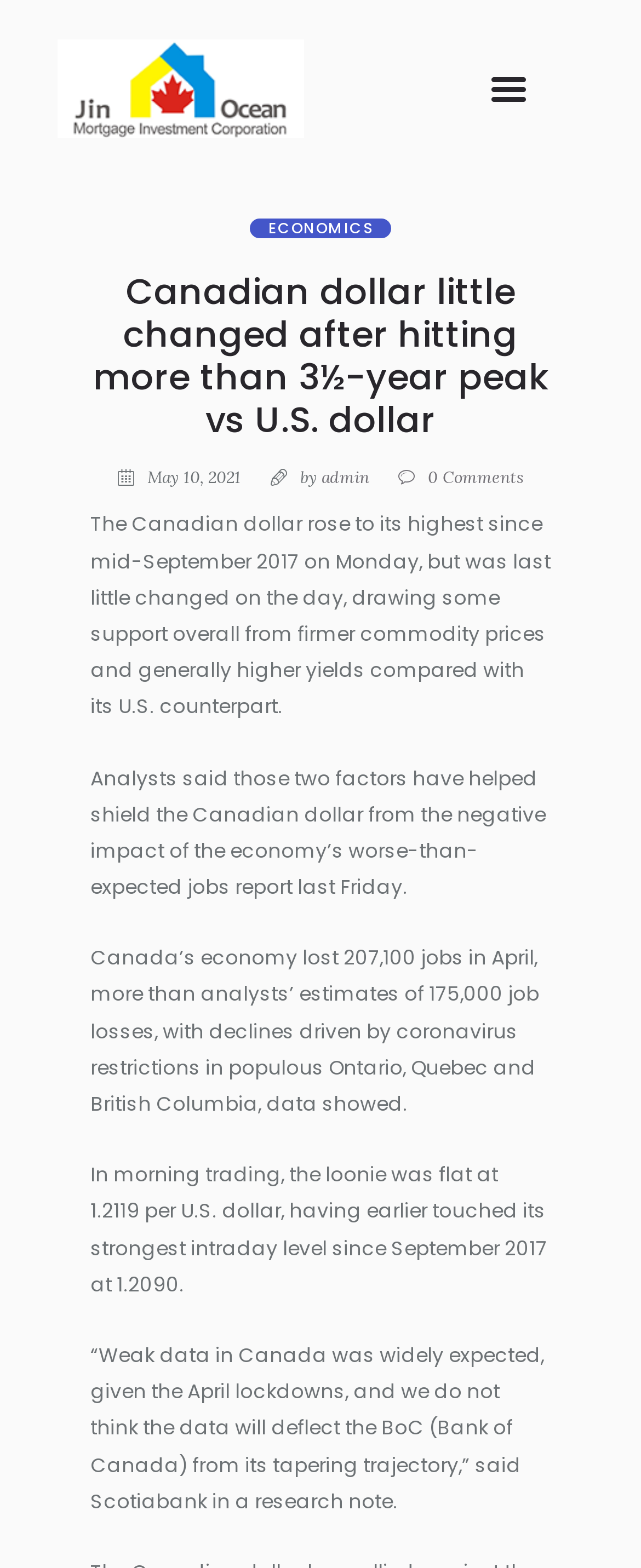Using the webpage screenshot, locate the HTML element that fits the following description and provide its bounding box: "0 Comments".

[0.622, 0.298, 0.817, 0.312]